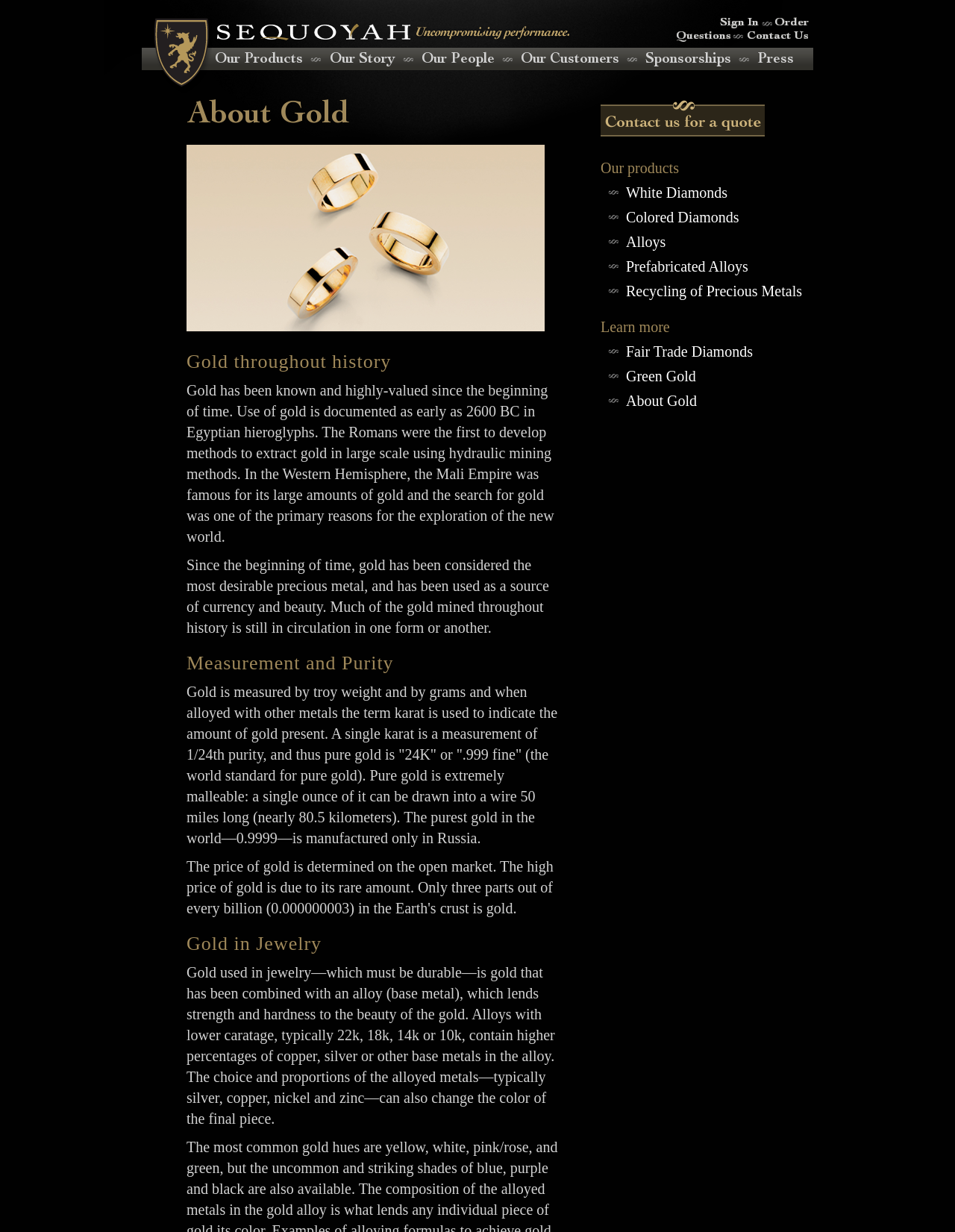Please determine the bounding box coordinates of the element's region to click for the following instruction: "View 'Our Products'".

[0.224, 0.039, 0.325, 0.054]